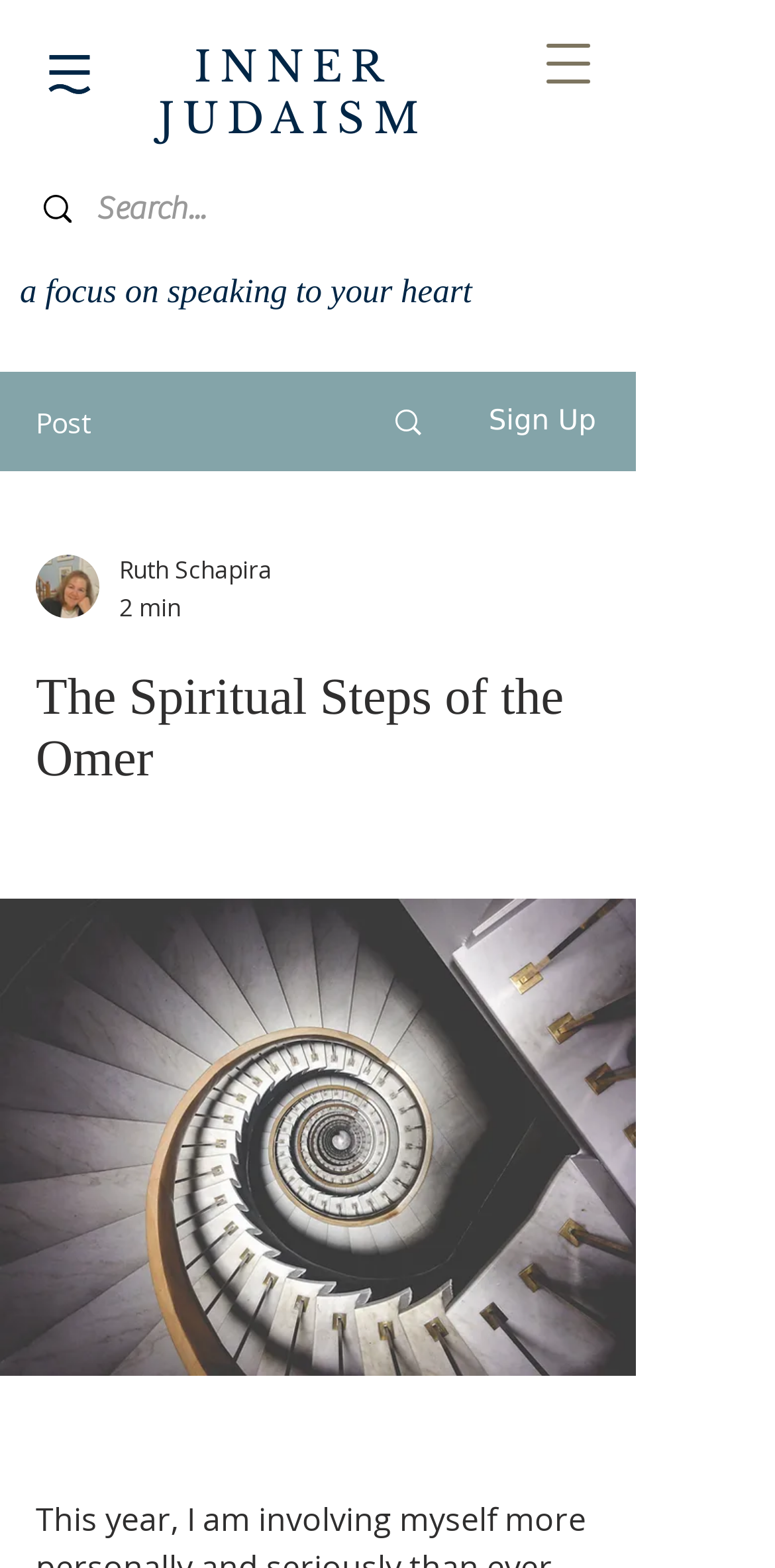Determine the bounding box for the UI element as described: "JUDAISM". The coordinates should be represented as four float numbers between 0 and 1, formatted as [left, top, right, bottom].

[0.205, 0.06, 0.552, 0.093]